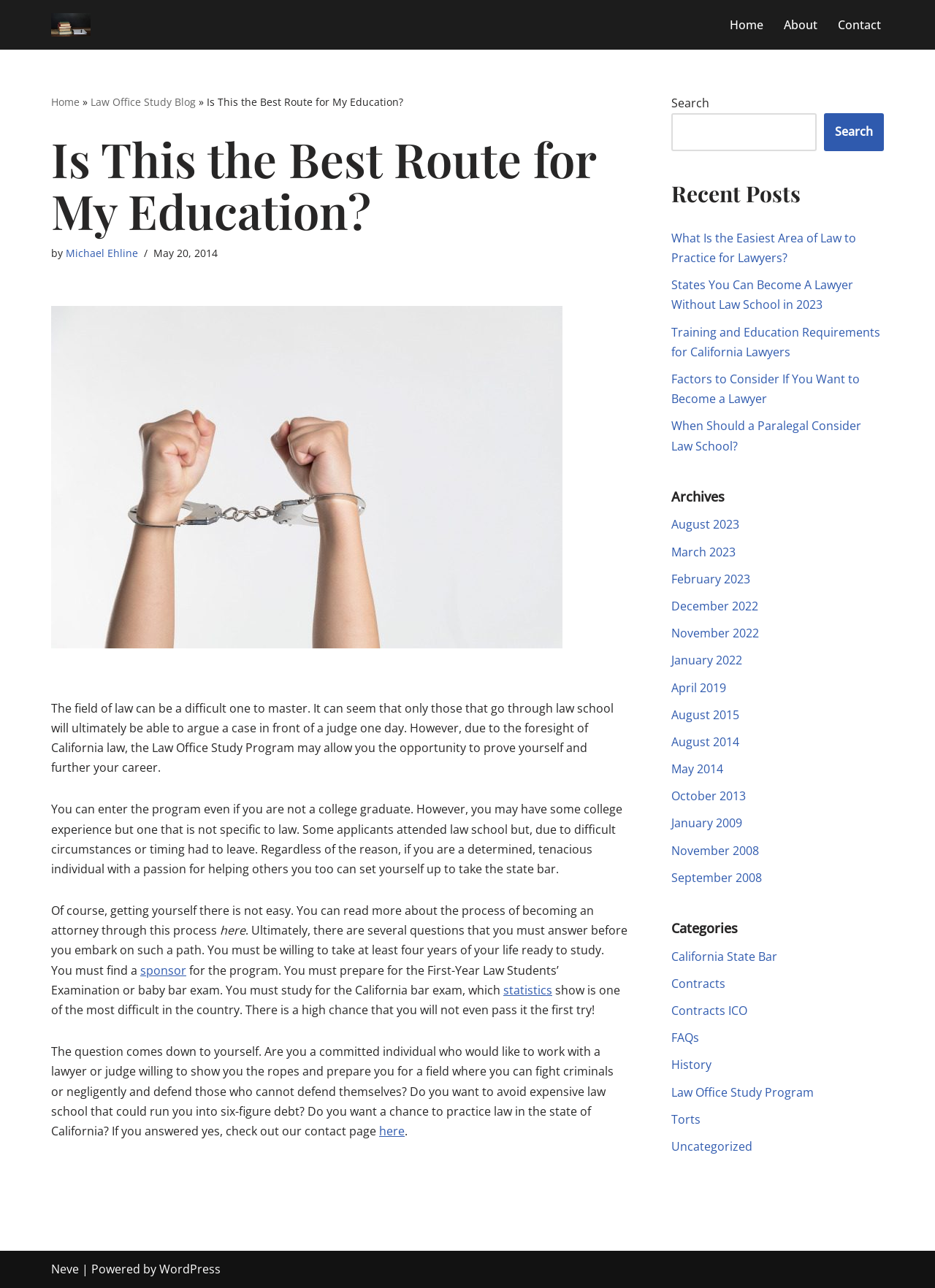Please determine the bounding box coordinates of the element to click on in order to accomplish the following task: "Read the 'What Is the Easiest Area of Law to Practice for Lawyers?' post". Ensure the coordinates are four float numbers ranging from 0 to 1, i.e., [left, top, right, bottom].

[0.718, 0.179, 0.916, 0.206]